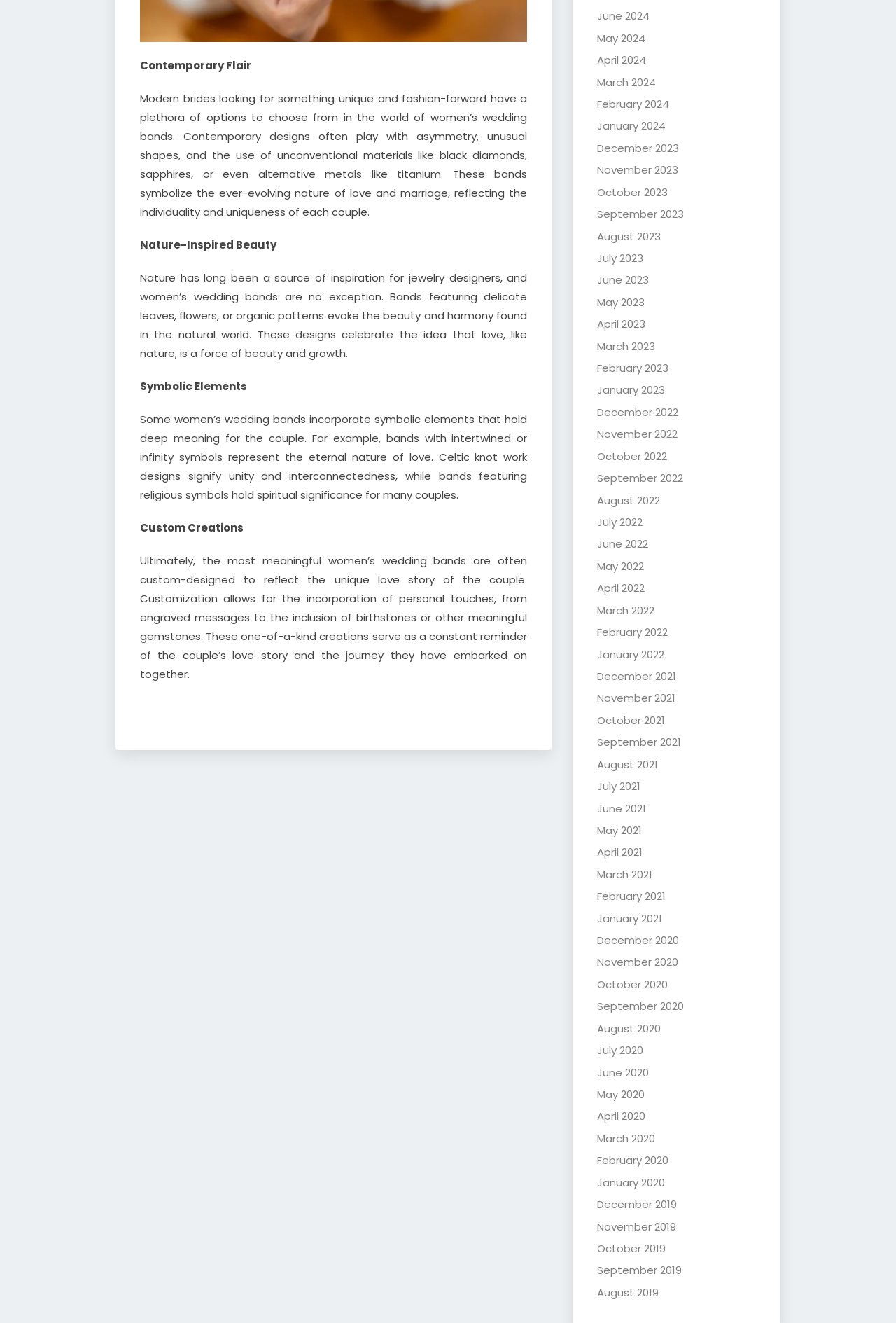Return the bounding box coordinates of the UI element that corresponds to this description: "December 2023". The coordinates must be given as four float numbers in the range of 0 and 1, [left, top, right, bottom].

[0.667, 0.106, 0.758, 0.117]